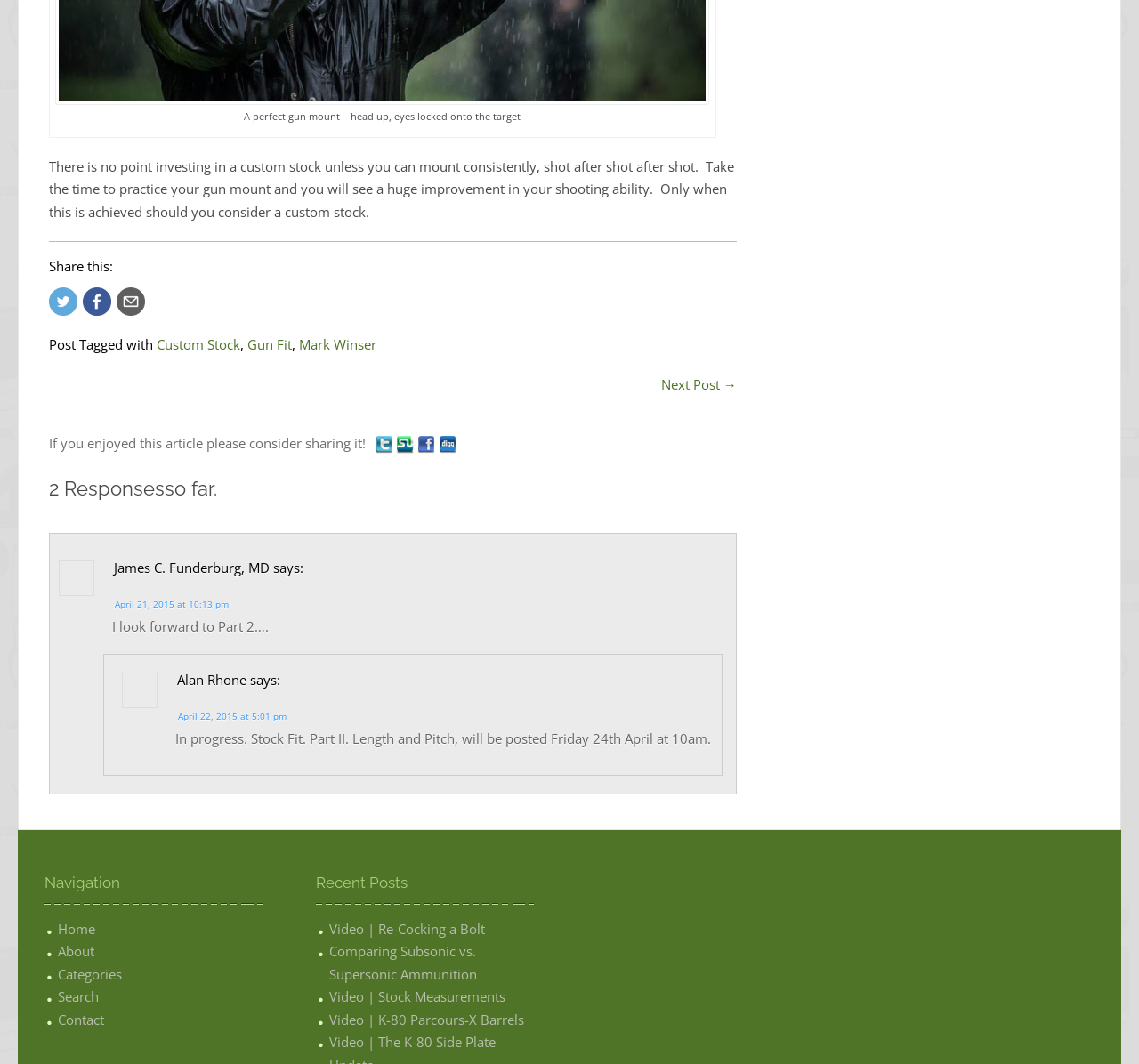Please locate the bounding box coordinates of the element that needs to be clicked to achieve the following instruction: "Go to the home page". The coordinates should be four float numbers between 0 and 1, i.e., [left, top, right, bottom].

[0.051, 0.864, 0.084, 0.881]